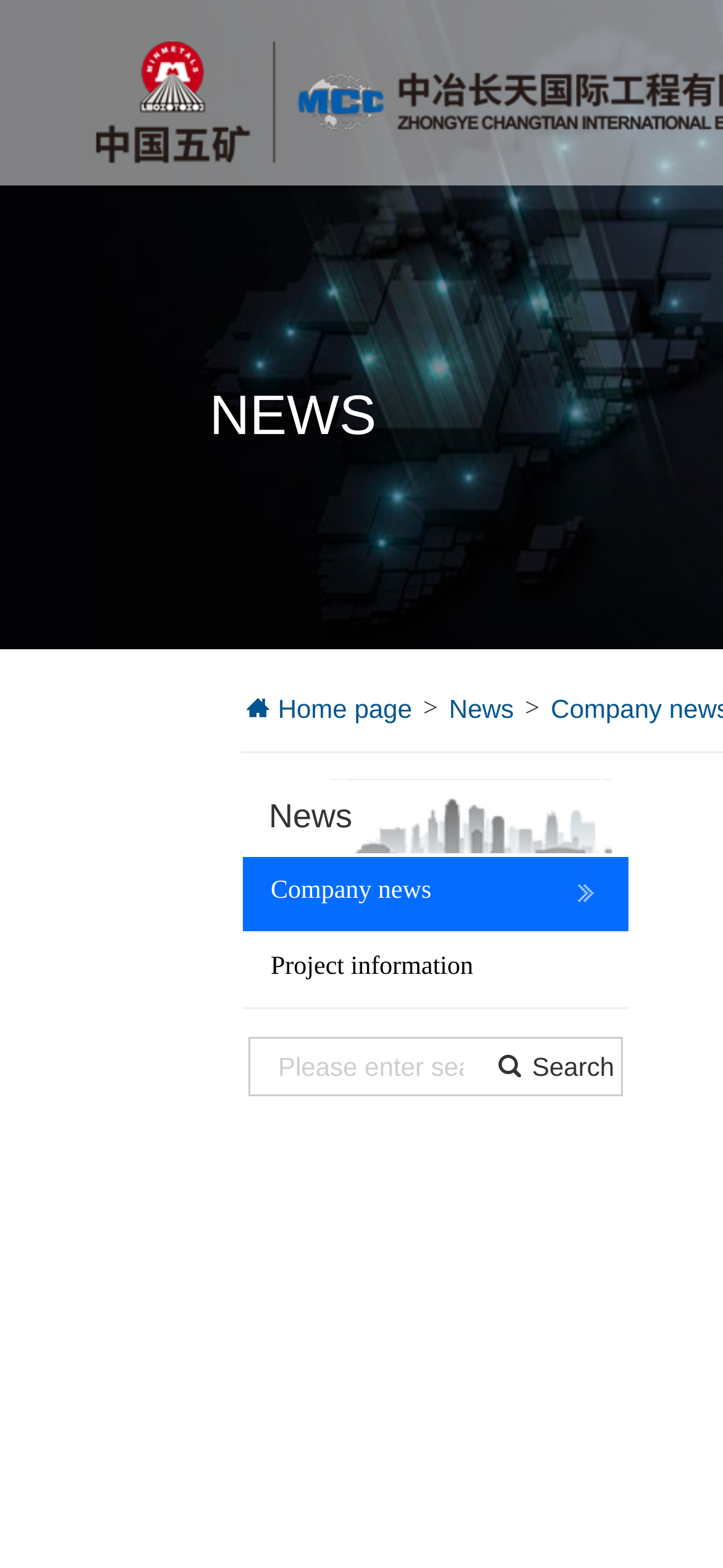Is the search function required?
Provide a fully detailed and comprehensive answer to the question.

I examined the search textbox and found that it has a placeholder text 'Please enter search content' and the 'required' attribute is set to 'False', indicating that the search function is not required.